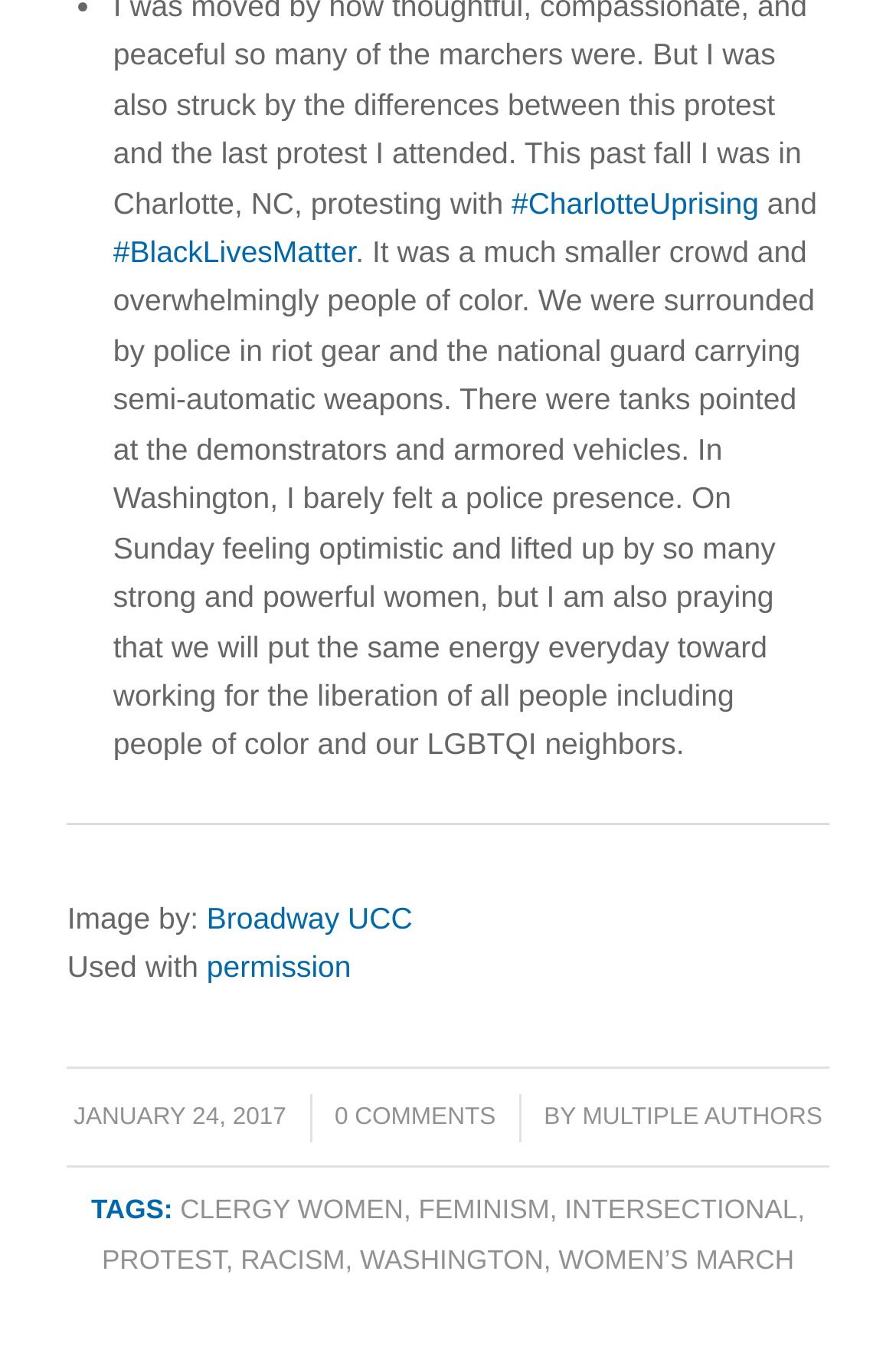Determine the bounding box coordinates of the element's region needed to click to follow the instruction: "Chat on WhatsApp". Provide these coordinates as four float numbers between 0 and 1, formatted as [left, top, right, bottom].

None